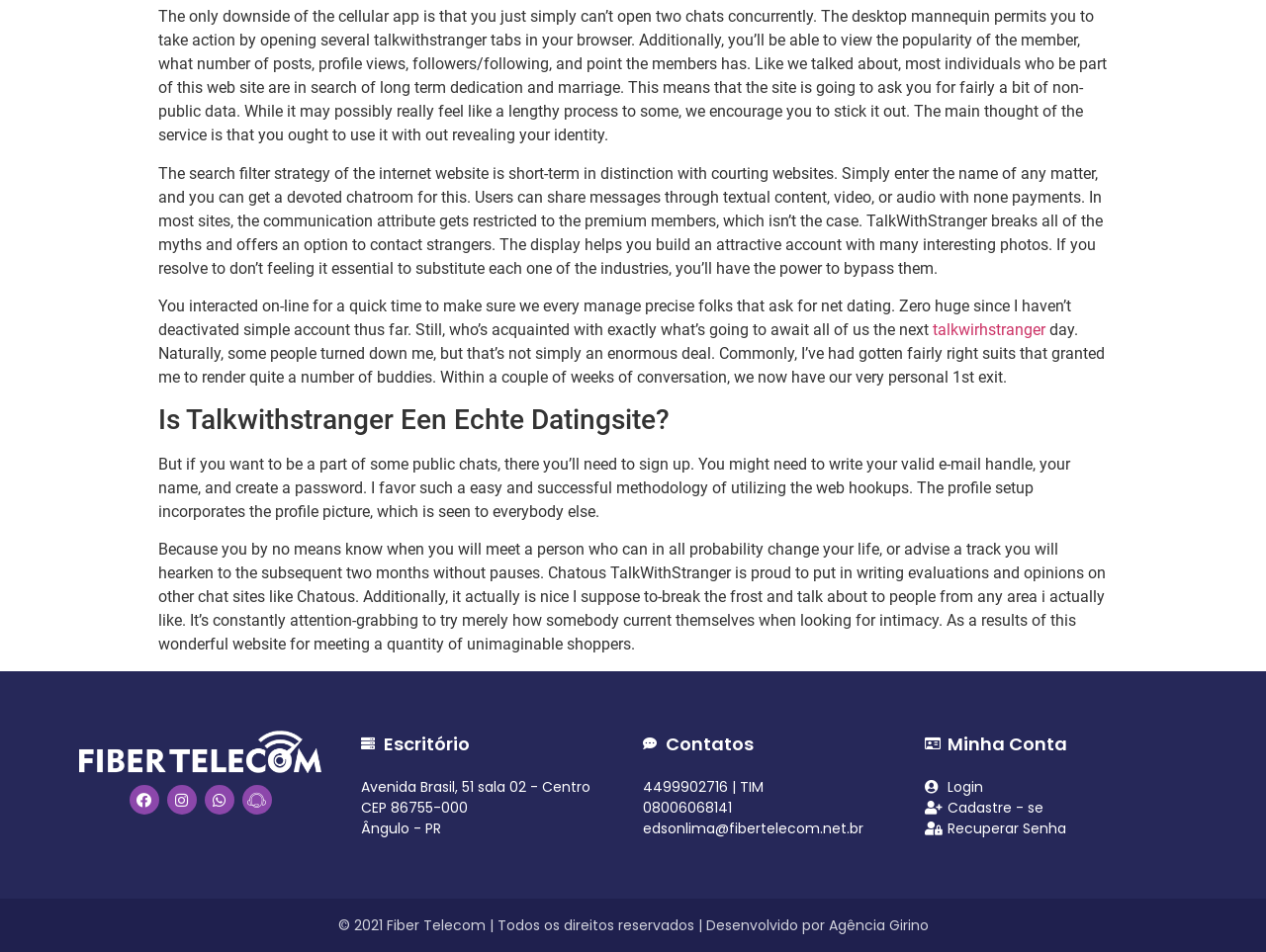Identify the bounding box coordinates of the section that should be clicked to achieve the task described: "Reply to the post".

None